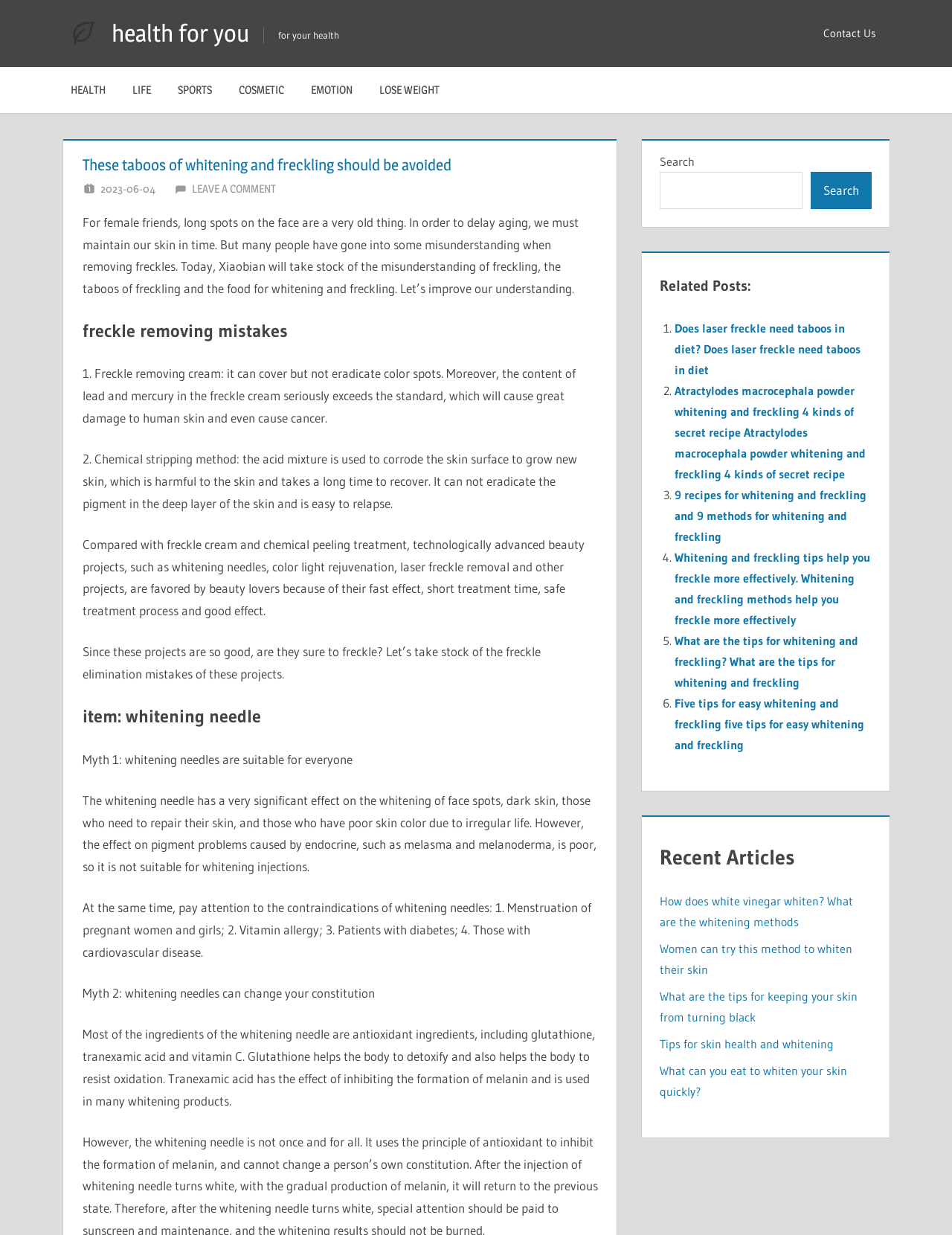Could you identify the text that serves as the heading for this webpage?

These taboos of whitening and freckling should be avoided